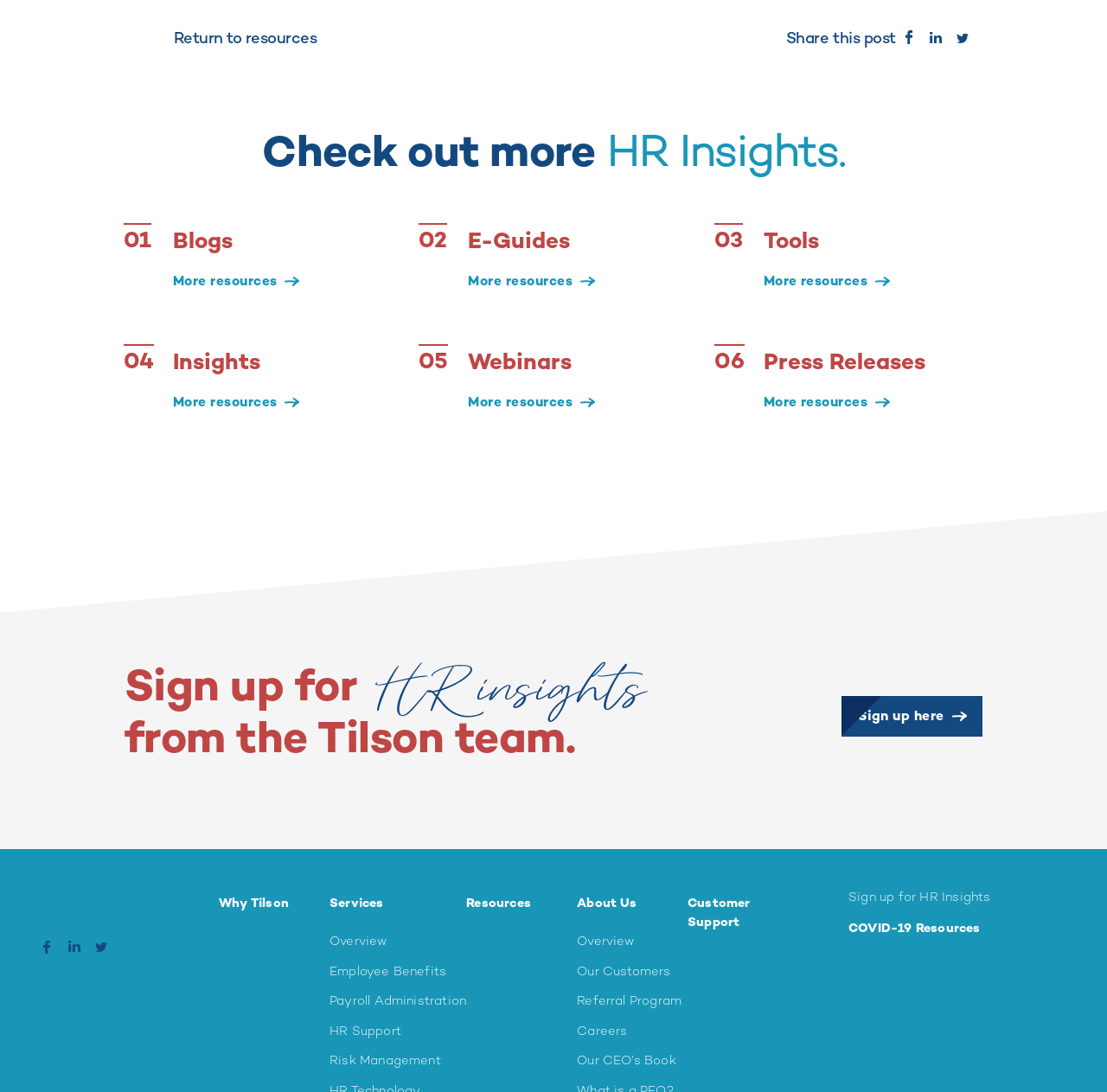Answer the question in one word or a short phrase:
How many main navigation links are there?

5